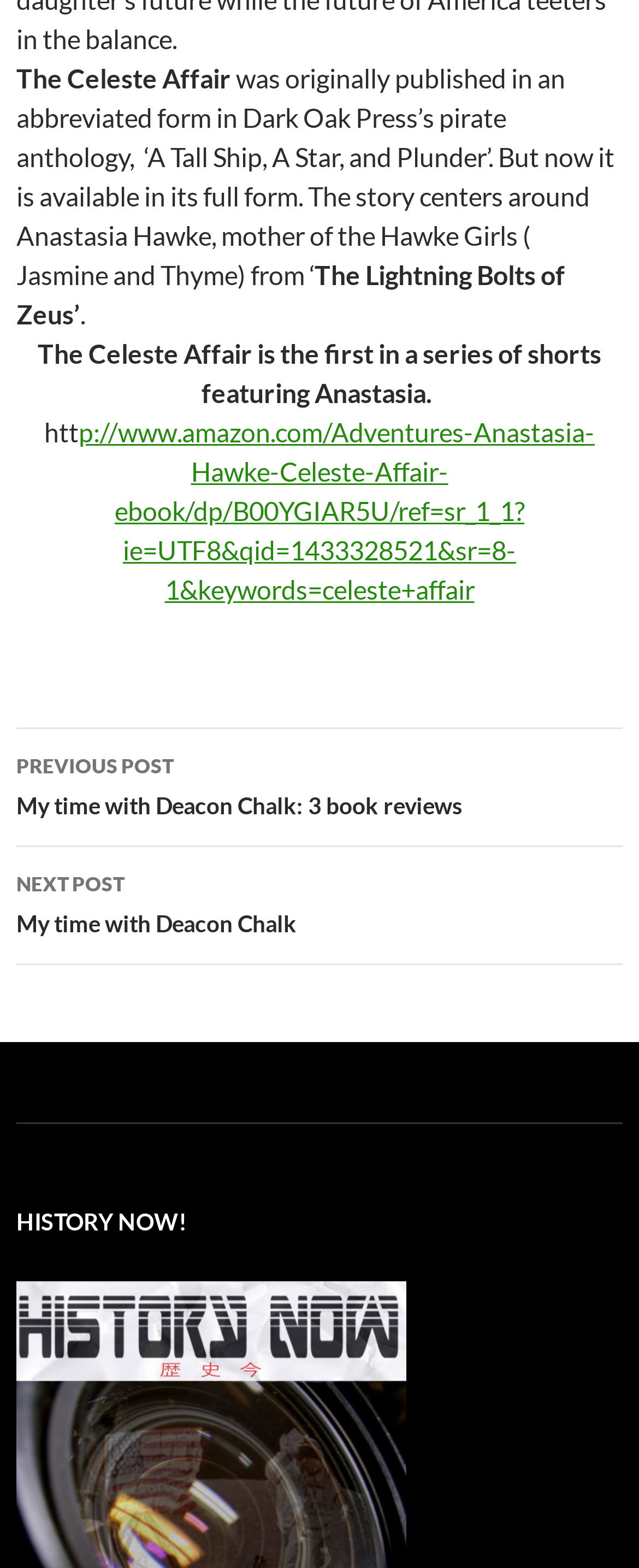What is the title of the story?
Using the information from the image, answer the question thoroughly.

The title of the story is mentioned at the top of the webpage as 'The Celeste Affair', which is a StaticText element with bounding box coordinates [0.026, 0.039, 0.362, 0.059].